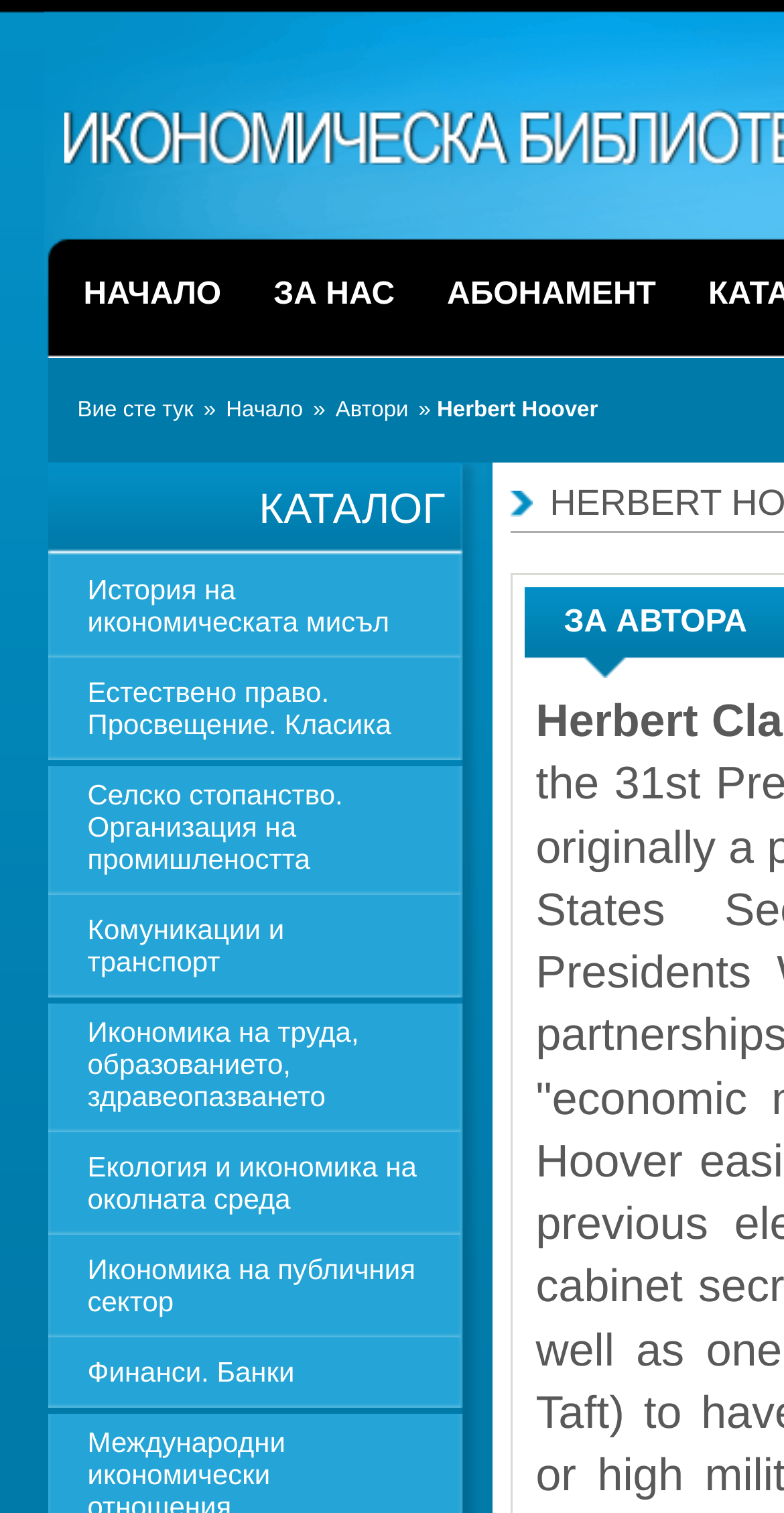What is the text next to the '»' symbol?
Using the visual information, respond with a single word or phrase.

Начало